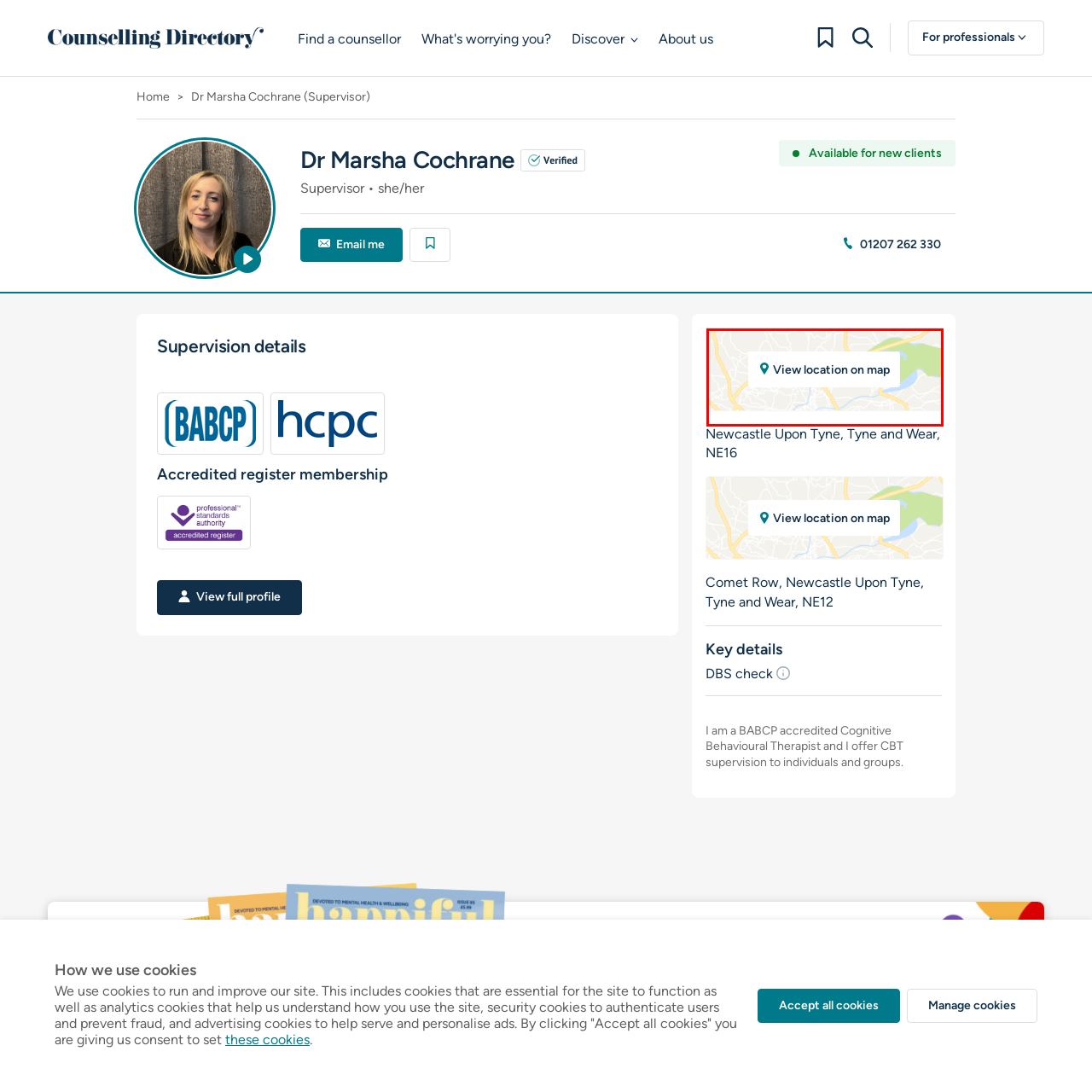What is the profession of Dr. Marsha Cochrane?
Examine the portion of the image surrounded by the red bounding box and deliver a detailed answer to the question.

Based on the context of the map interface and the description of the design, it can be inferred that Dr. Marsha Cochrane is a counselor or therapist, and her practice is related to providing counseling services to clients.